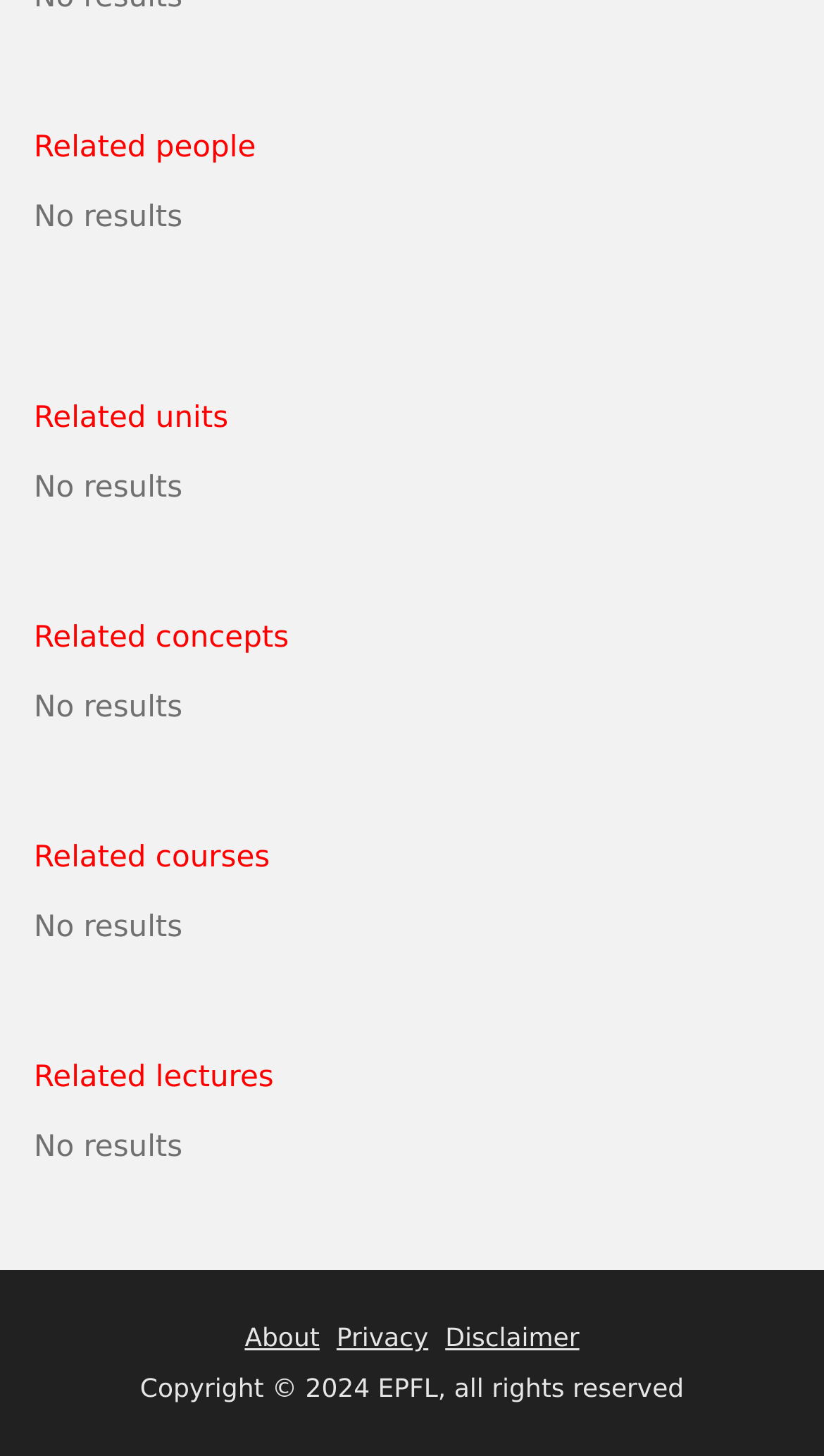Using the element description: "About", determine the bounding box coordinates. The coordinates should be in the format [left, top, right, bottom], with values between 0 and 1.

[0.297, 0.909, 0.388, 0.929]